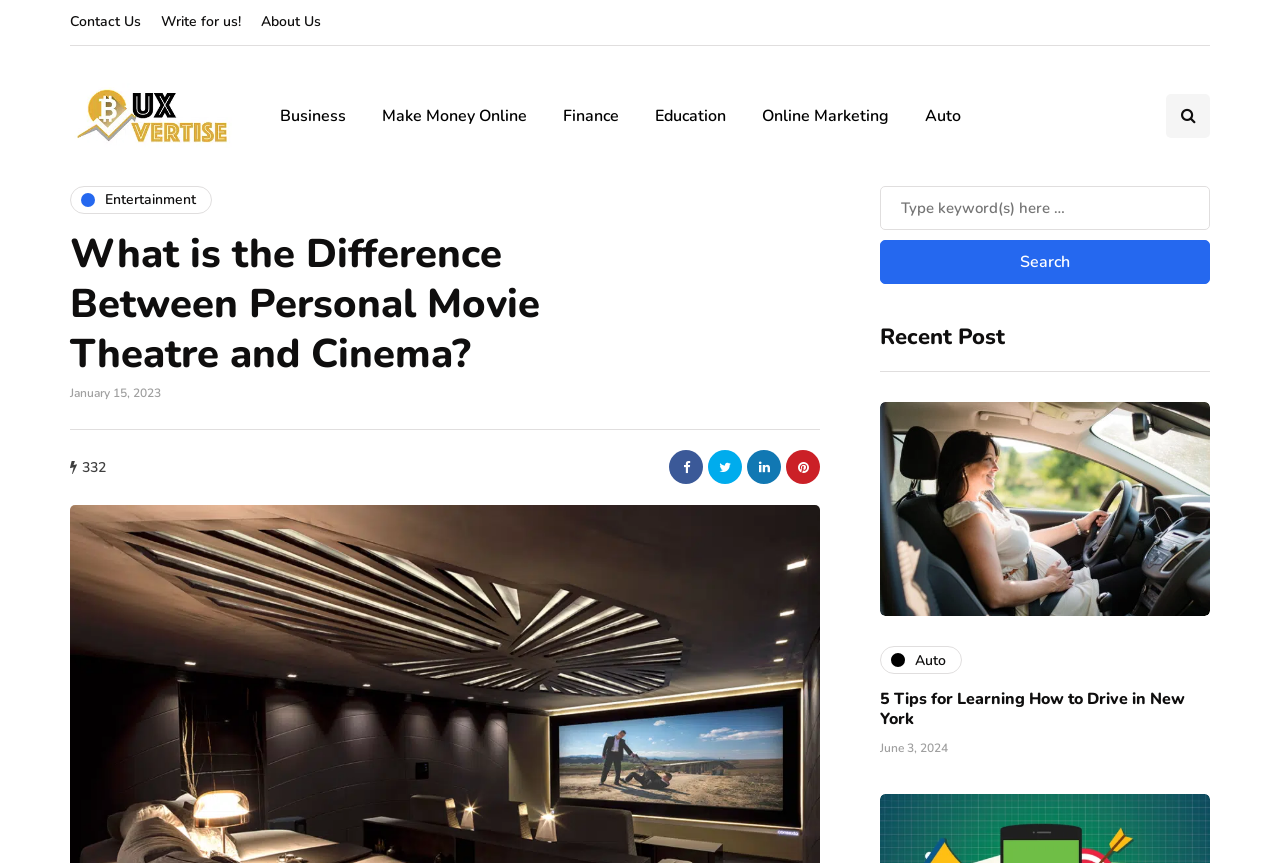Answer the question in a single word or phrase:
What is the category of the article '5 Tips for Learning How to Drive in New York'?

Auto